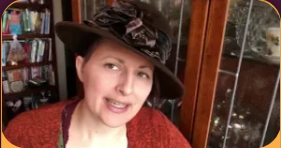Give a thorough description of the image, including any visible elements and their relationships.

This image features a woman wearing a stylish vintage hat adorned with fabric flowers. She appears to be engaged in conversation, possibly discussing her hat or sharing insights about vintage fashion. The setting provides a glimpse of a cozy interior, with bookshelves and a decorative cabinet in the background, suggesting a personal space filled with character. The warm ambiance underscores a connection to both the past and a love for unique fashion pieces.